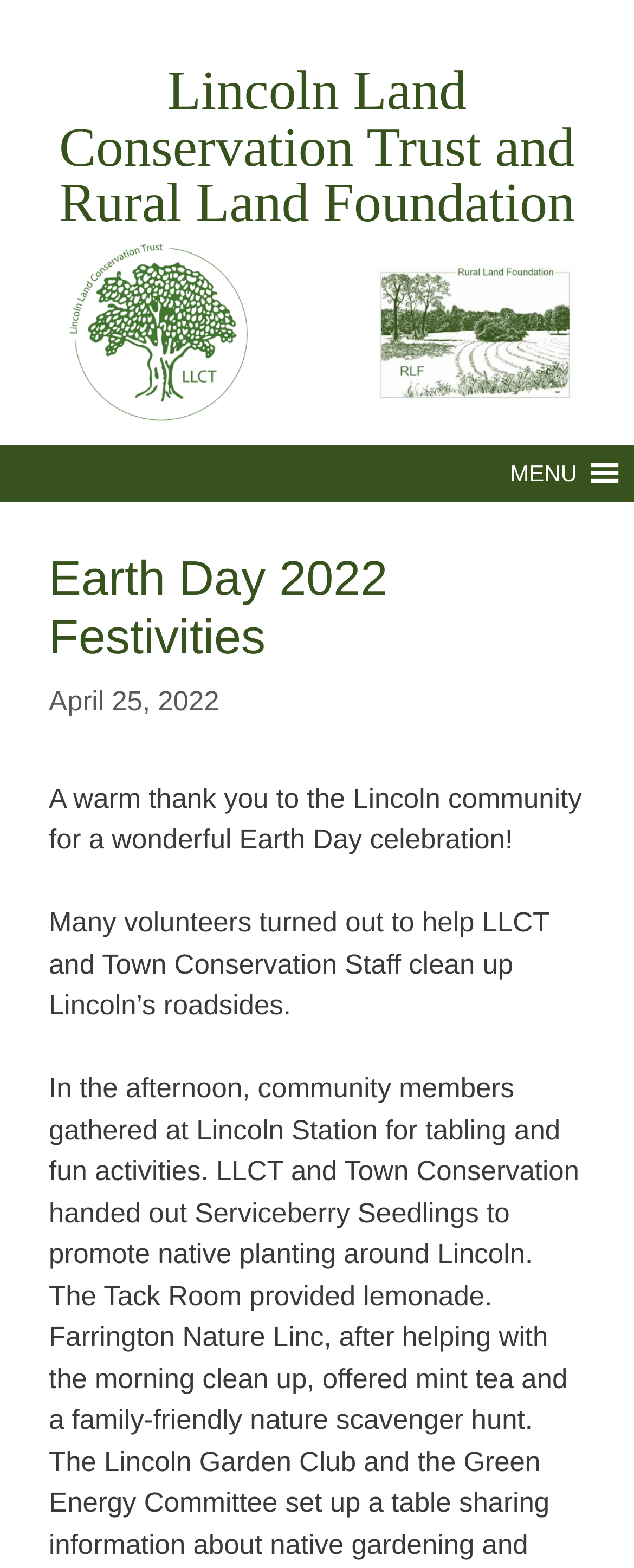Please determine the headline of the webpage and provide its content.

Earth Day 2022 Festivities